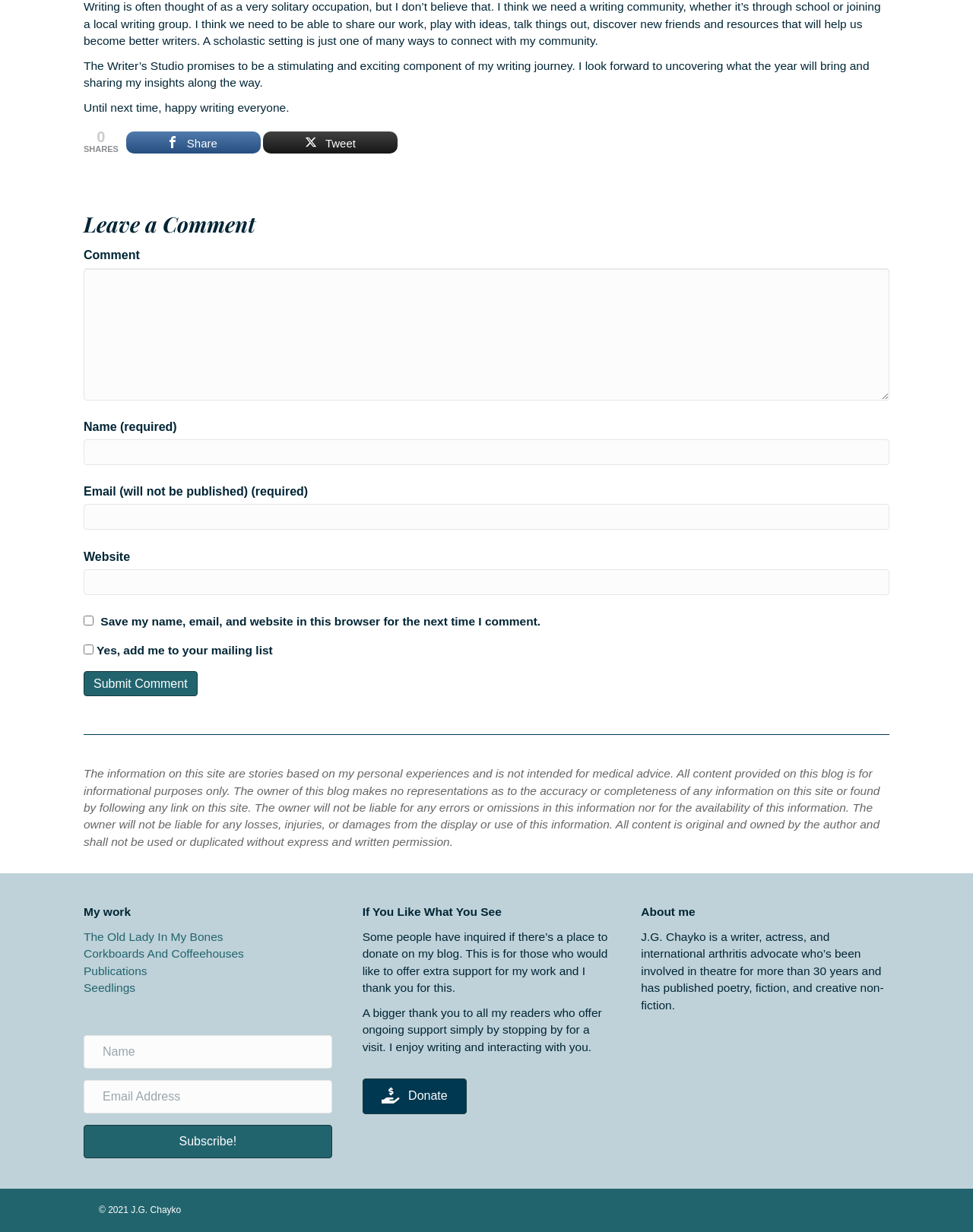Extract the bounding box coordinates for the UI element described by the text: "Seedlings". The coordinates should be in the form of [left, top, right, bottom] with values between 0 and 1.

[0.086, 0.797, 0.139, 0.807]